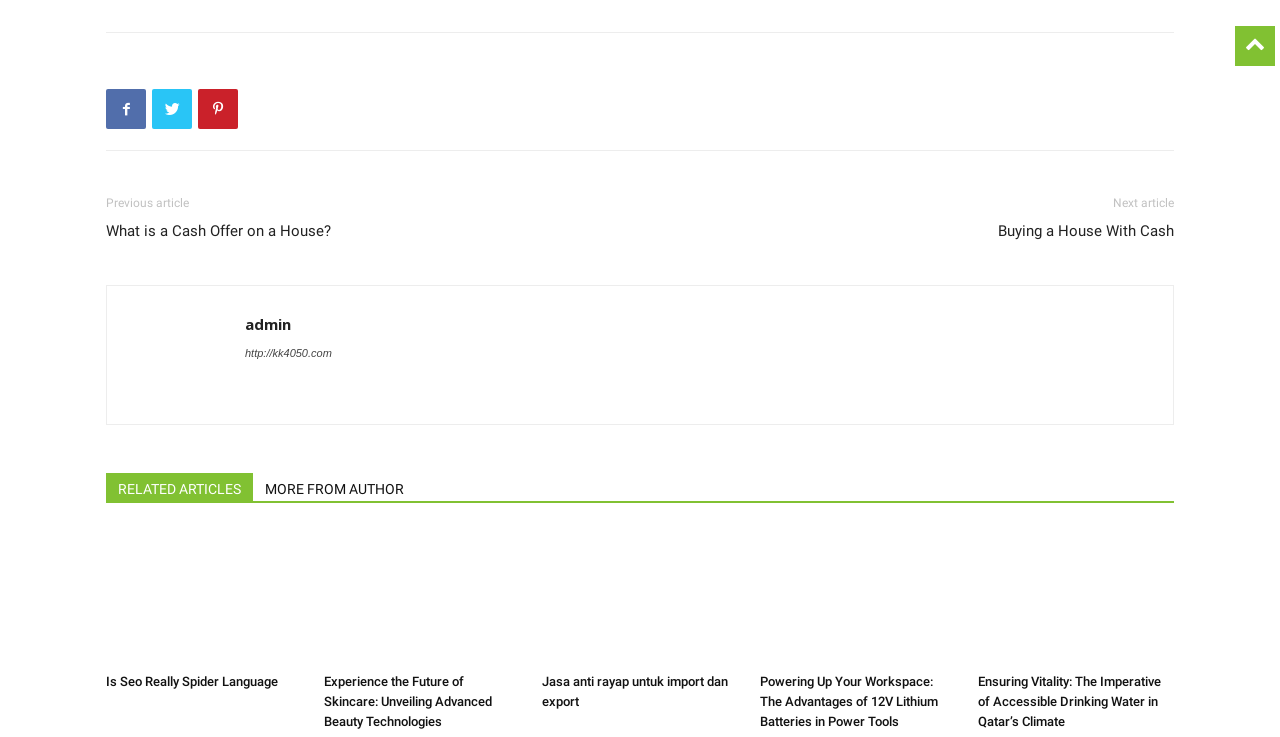Could you find the bounding box coordinates of the clickable area to complete this instruction: "Click on the 'Is Seo Really Spider Language' link"?

[0.083, 0.72, 0.236, 0.903]